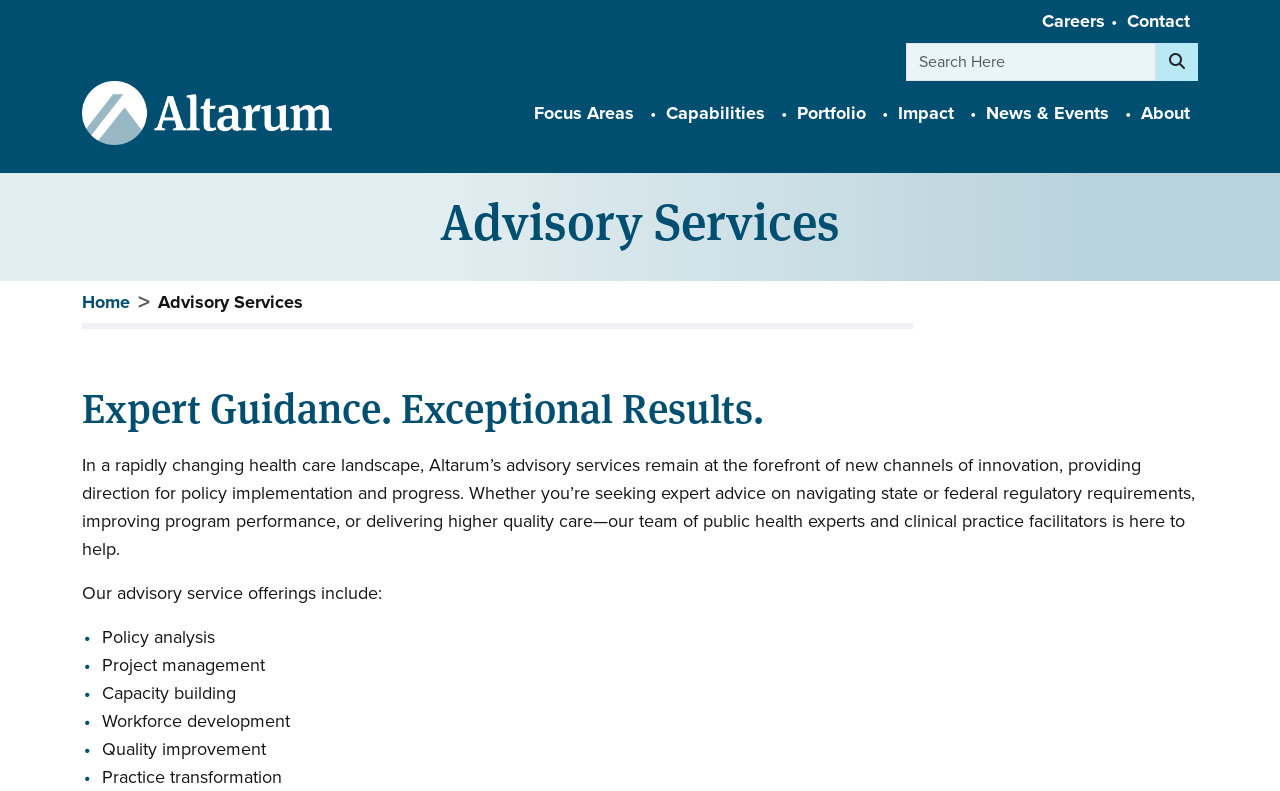What is the main navigation menu?
Using the screenshot, give a one-word or short phrase answer.

Main navigation